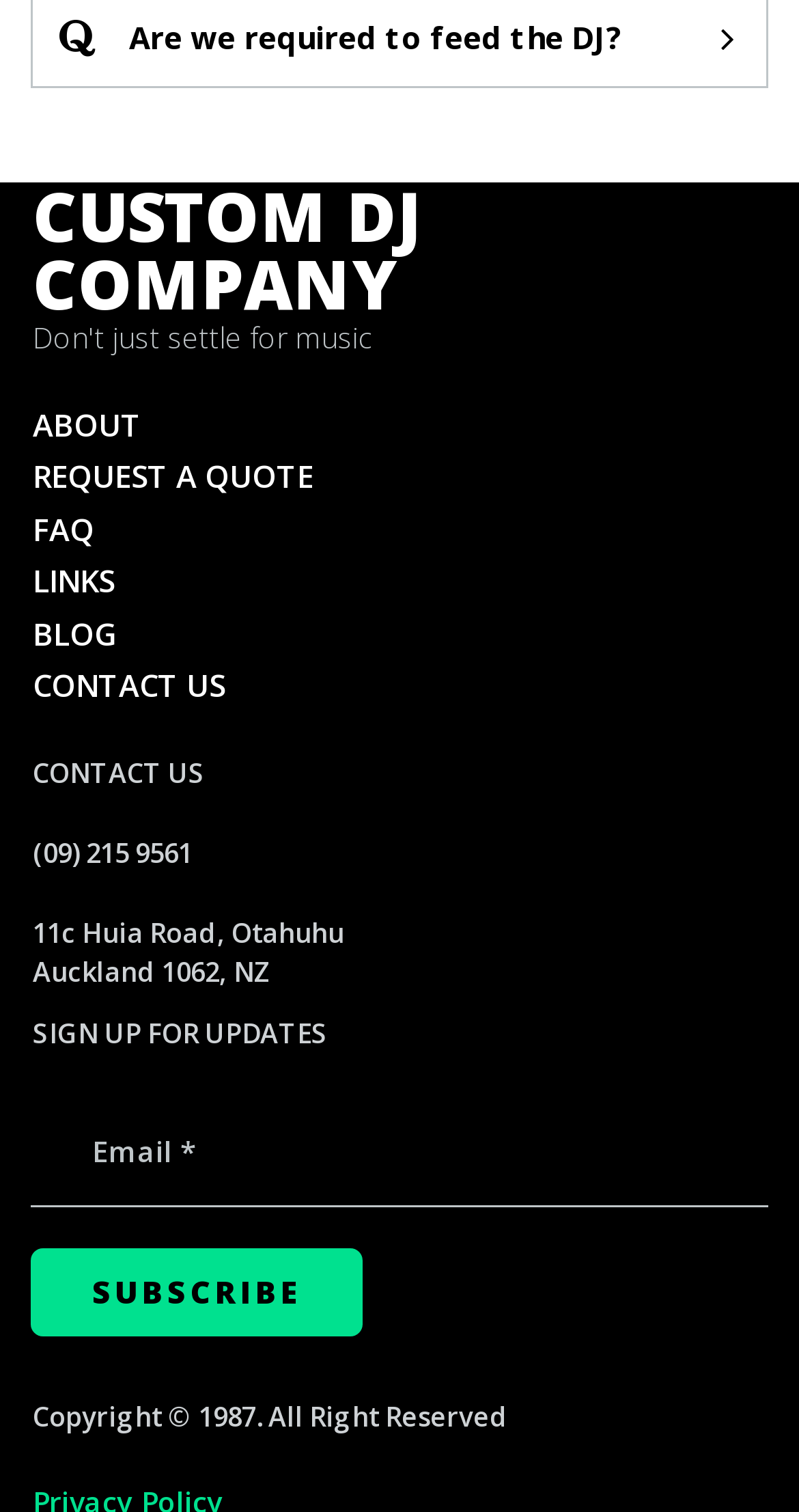Can you find the bounding box coordinates for the UI element given this description: "CONTACT US"? Provide the coordinates as four float numbers between 0 and 1: [left, top, right, bottom].

[0.041, 0.44, 0.282, 0.467]